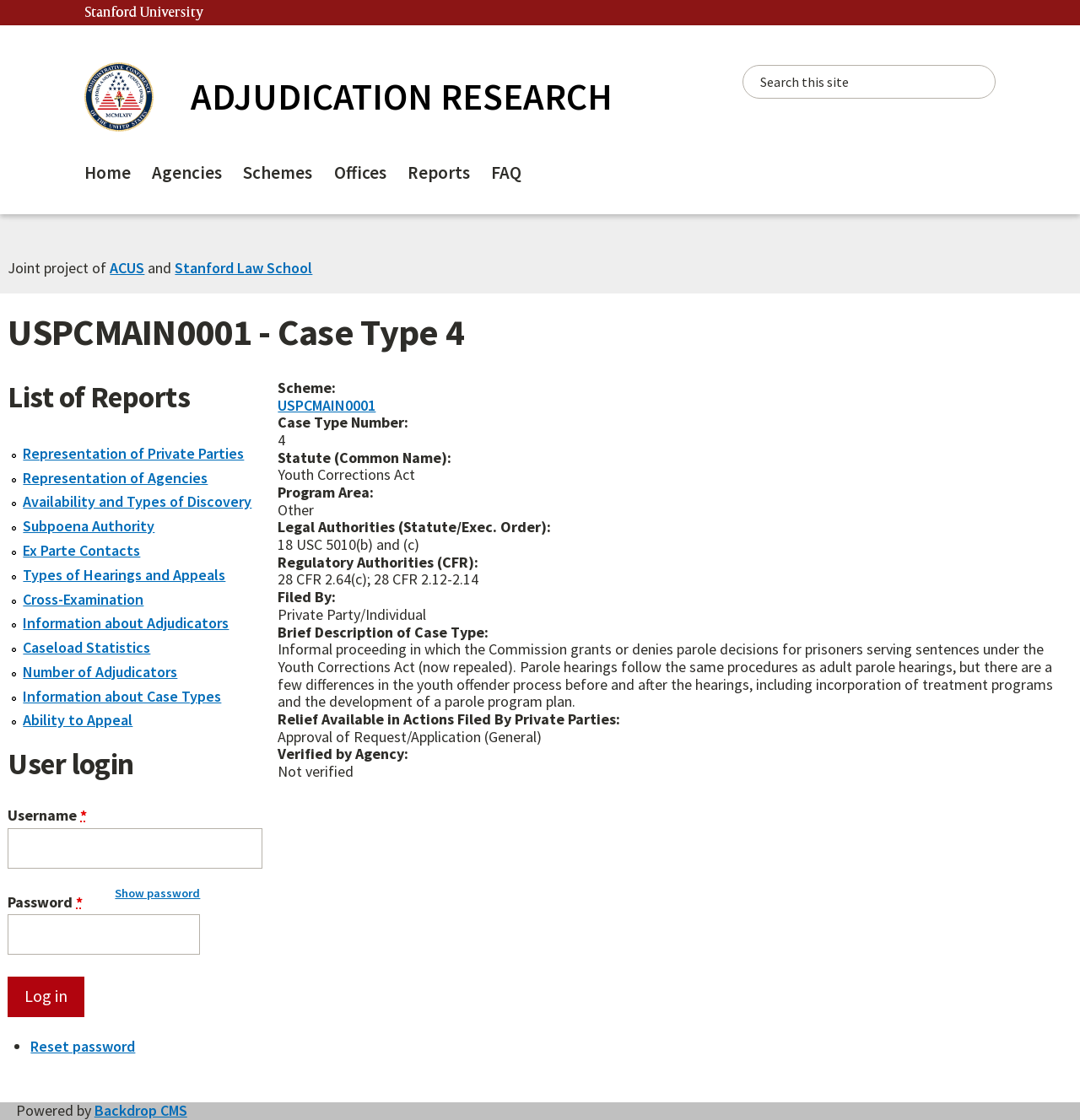Could you determine the bounding box coordinates of the clickable element to complete the instruction: "Click on Fellowship link"? Provide the coordinates as four float numbers between 0 and 1, i.e., [left, top, right, bottom].

None